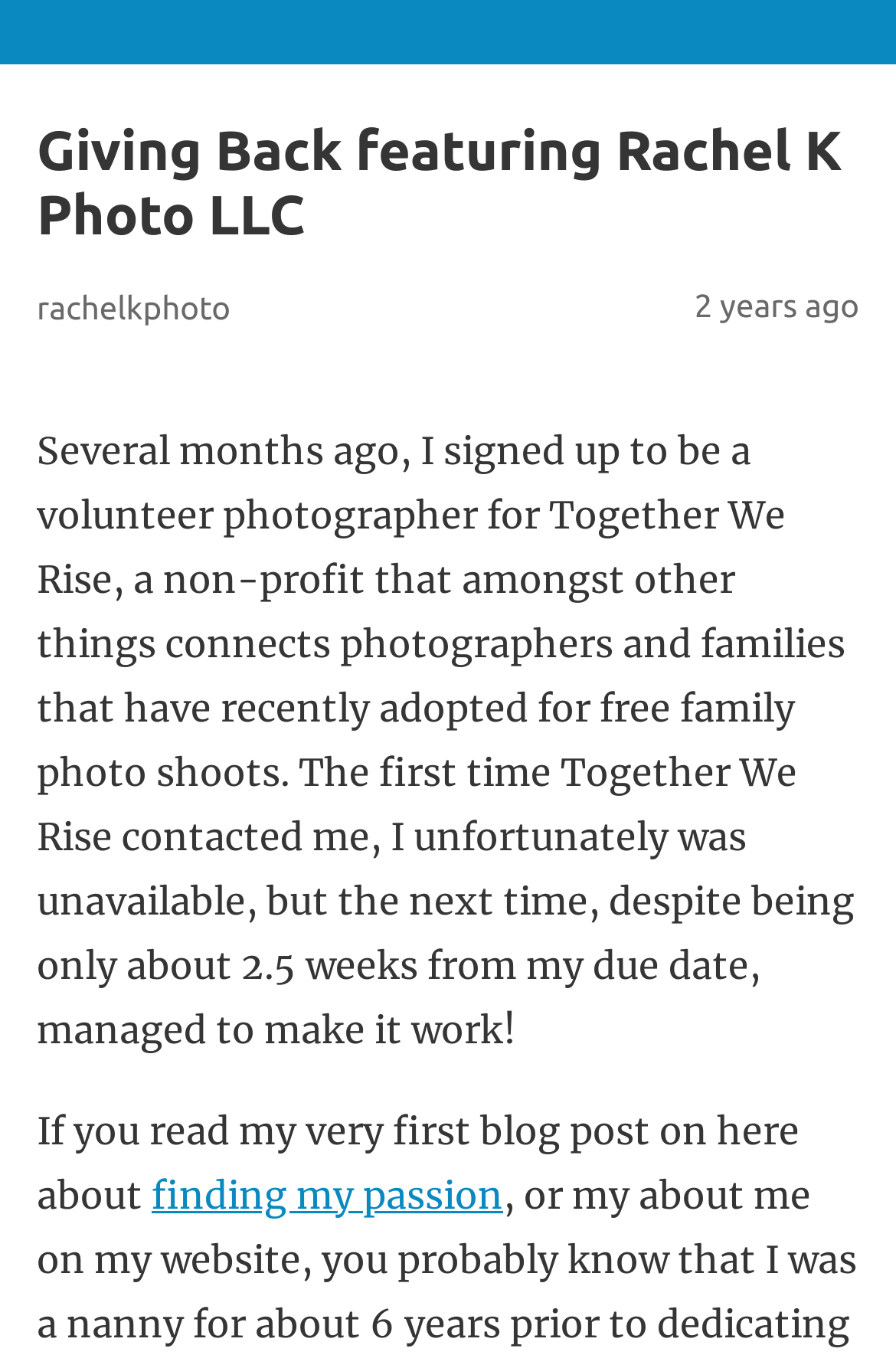How long ago was the blog post written?
Look at the image and answer the question using a single word or phrase.

2 years ago